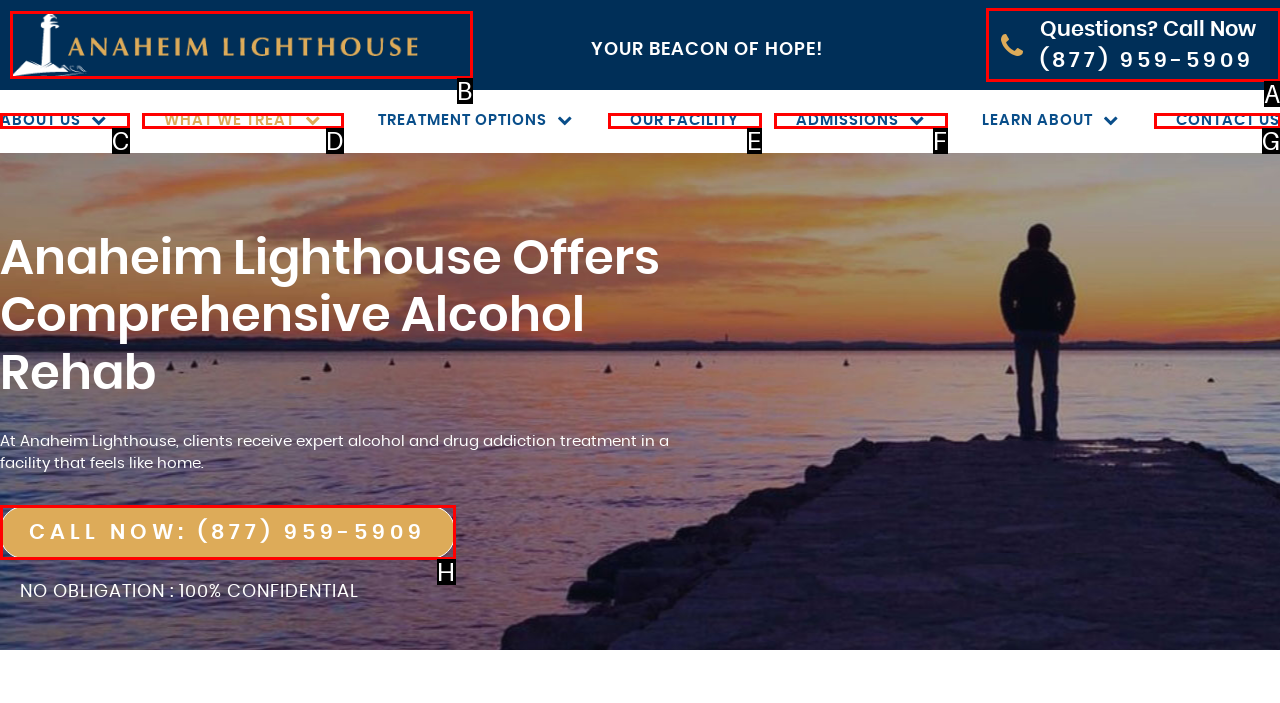Match the option to the description: Admissions
State the letter of the correct option from the available choices.

F